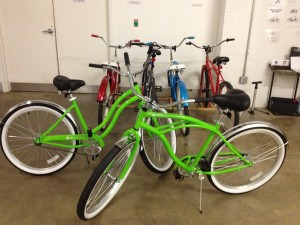Describe all elements and aspects of the image.

In this vibrant image, two bright green bicycles stand prominently in the foreground, showcasing their sleek design and inviting features. The bikes are positioned on a polished concrete floor, which adds a modern touch to the scene. Behind them, additional bicycles in various colors, including red and blue, create a lively backdrop, suggesting a shared bike program. This setup is part of a bike-sharing initiative at the Innovation Depot, aimed at providing easy transportation for employees and promoting a healthier lifestyle. The spacious and well-lit environment enhances the appeal of these bicycles, making them a perfect option for quick commutes around the downtown area.